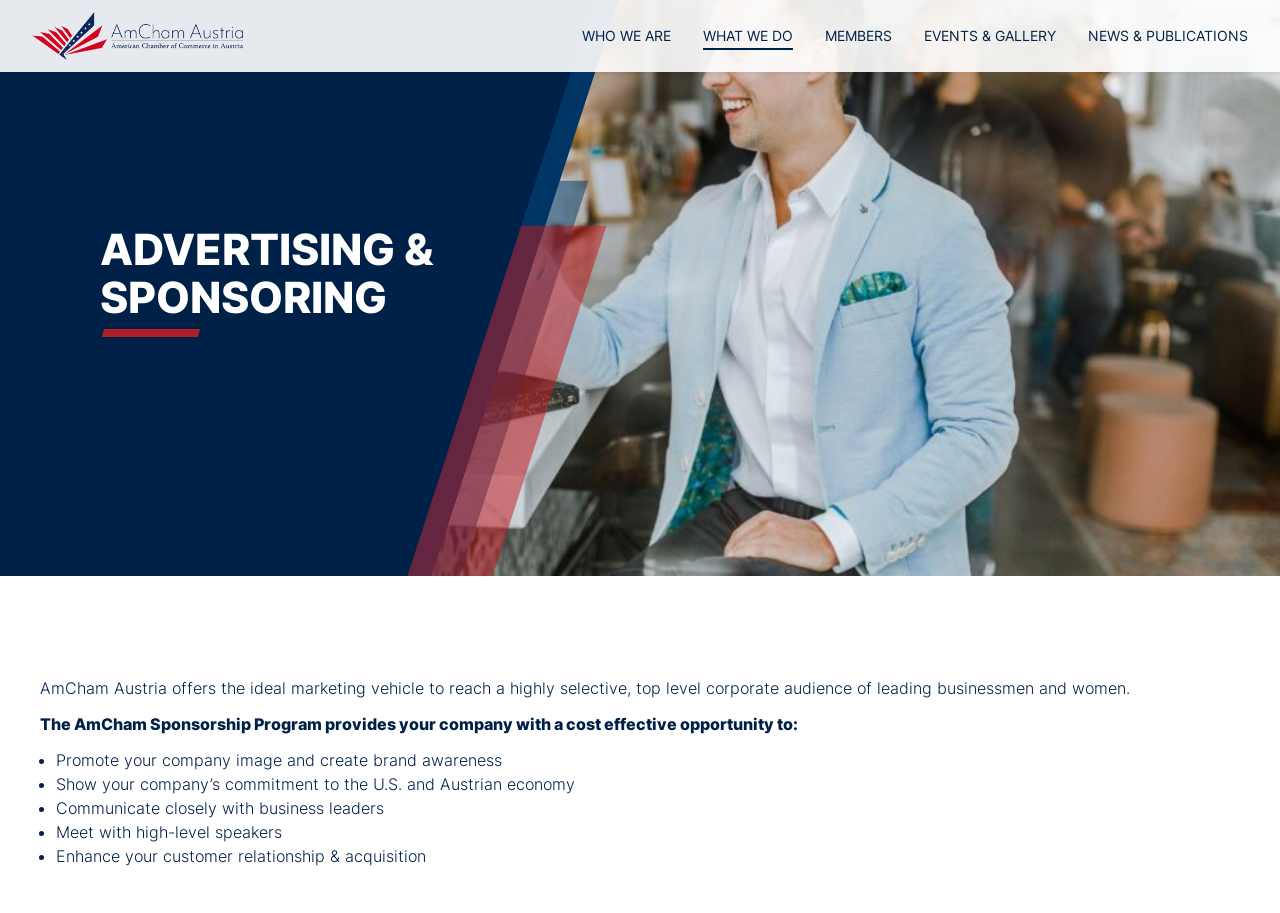Extract the bounding box coordinates of the UI element described by: "Members". The coordinates should include four float numbers ranging from 0 to 1, e.g., [left, top, right, bottom].

[0.645, 0.007, 0.697, 0.072]